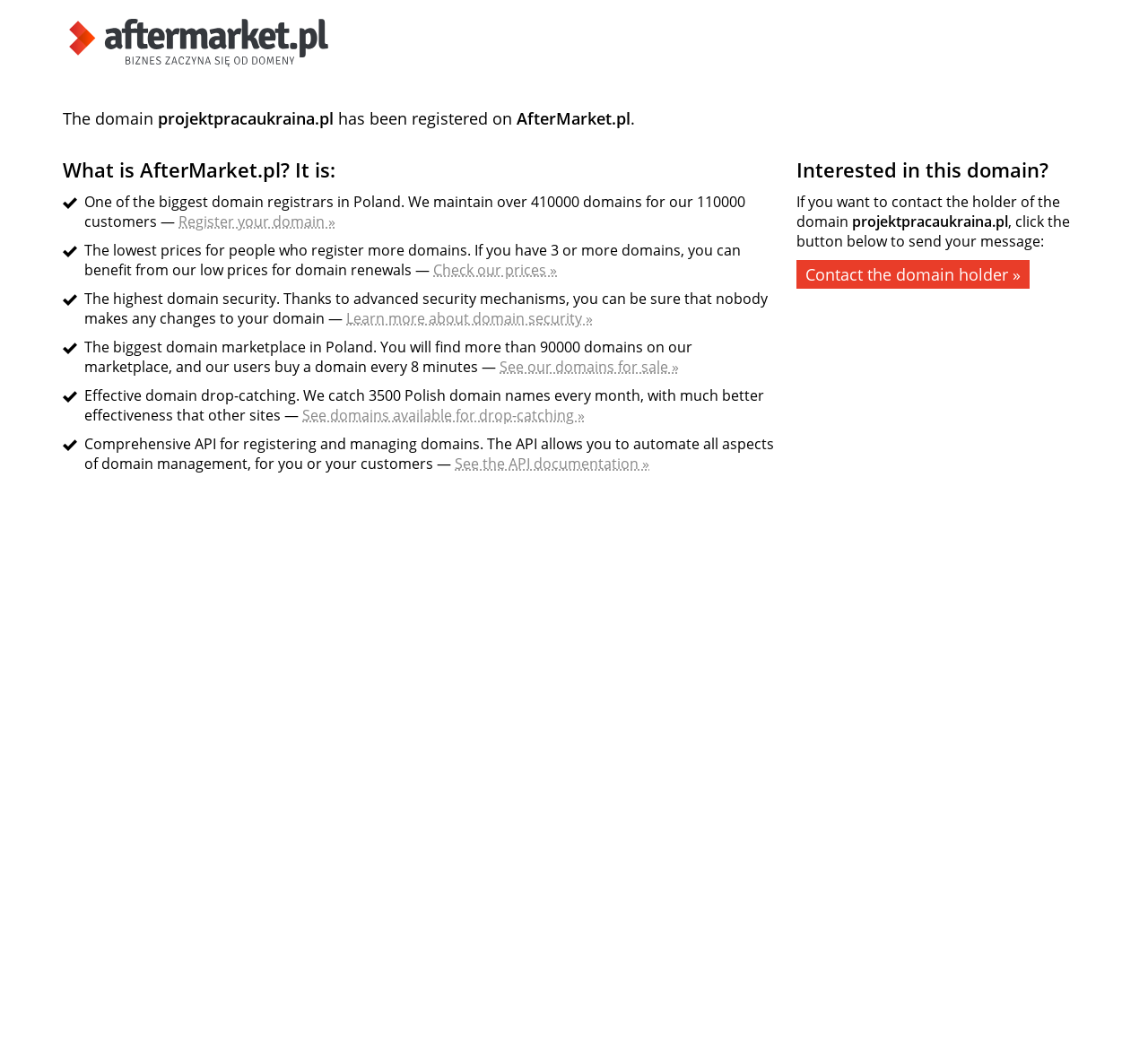What is the purpose of the 'Contact the domain holder »' button?
Answer the question using a single word or phrase, according to the image.

To send a message to the domain holder